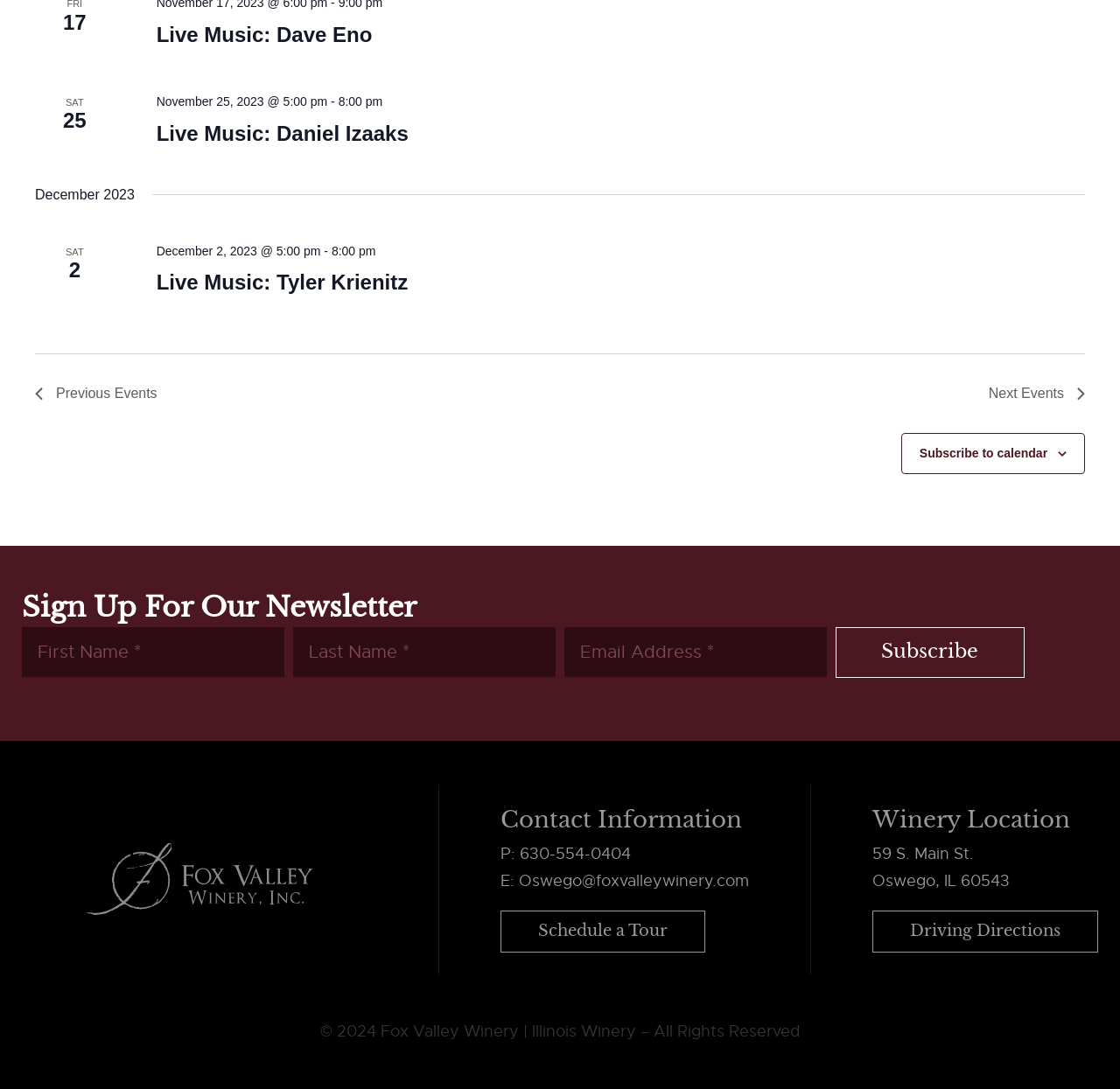Pinpoint the bounding box coordinates of the clickable element to carry out the following instruction: "Enter First Name."

[0.02, 0.576, 0.254, 0.622]